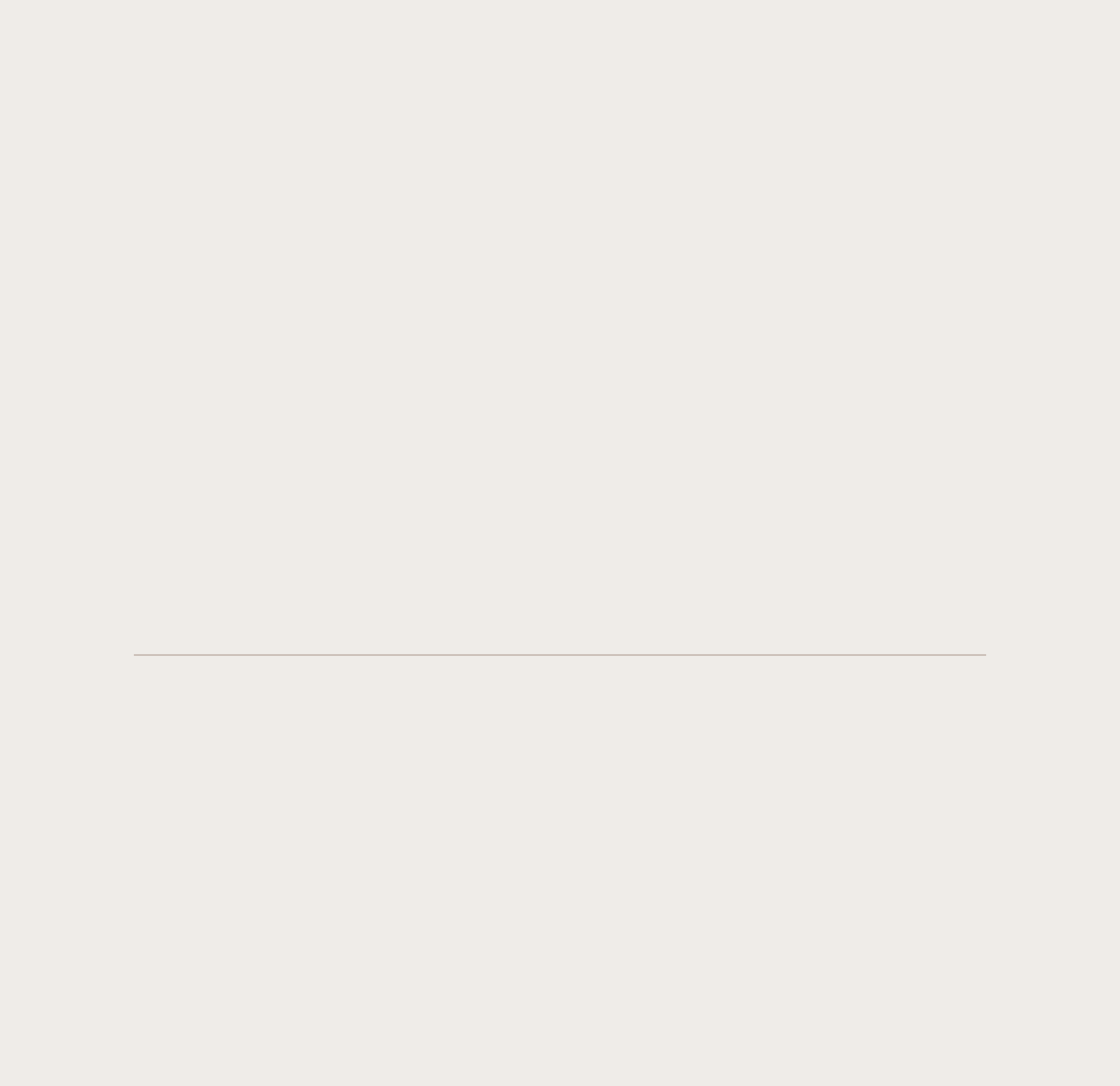Please identify the bounding box coordinates for the region that you need to click to follow this instruction: "Click on Living".

[0.512, 0.697, 0.548, 0.714]